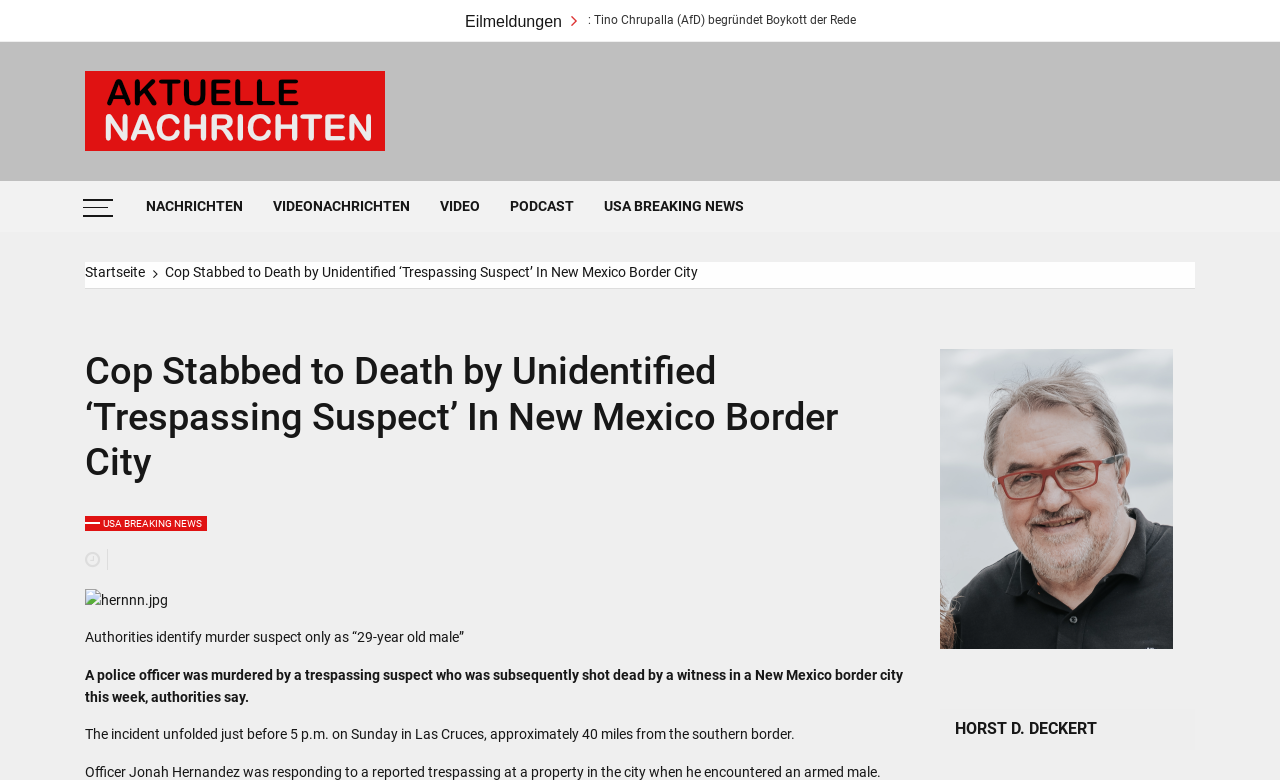Use a single word or phrase to answer the question: What is the image description above the text 'Authorities identify murder suspect only as “29-year old male”'?

hernnn.jpg